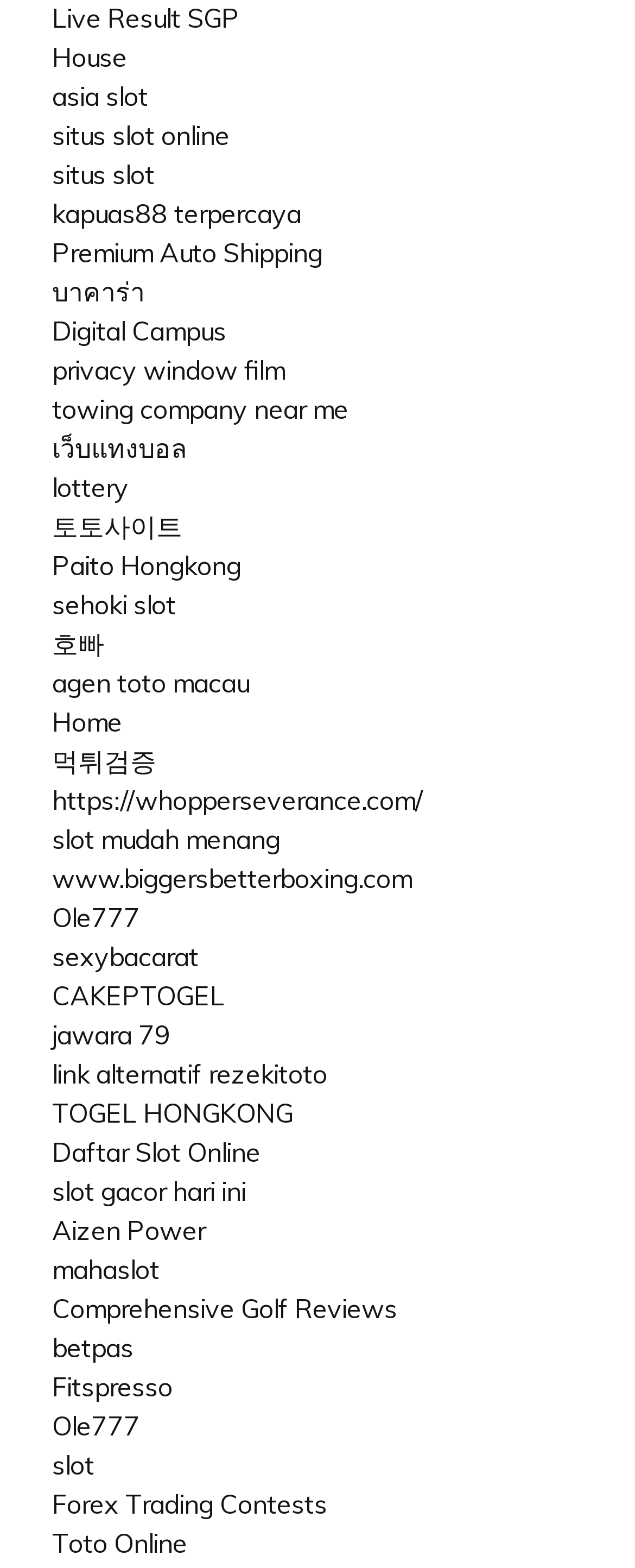Pinpoint the bounding box coordinates of the area that should be clicked to complete the following instruction: "Check out Digital Campus". The coordinates must be given as four float numbers between 0 and 1, i.e., [left, top, right, bottom].

[0.082, 0.2, 0.356, 0.221]